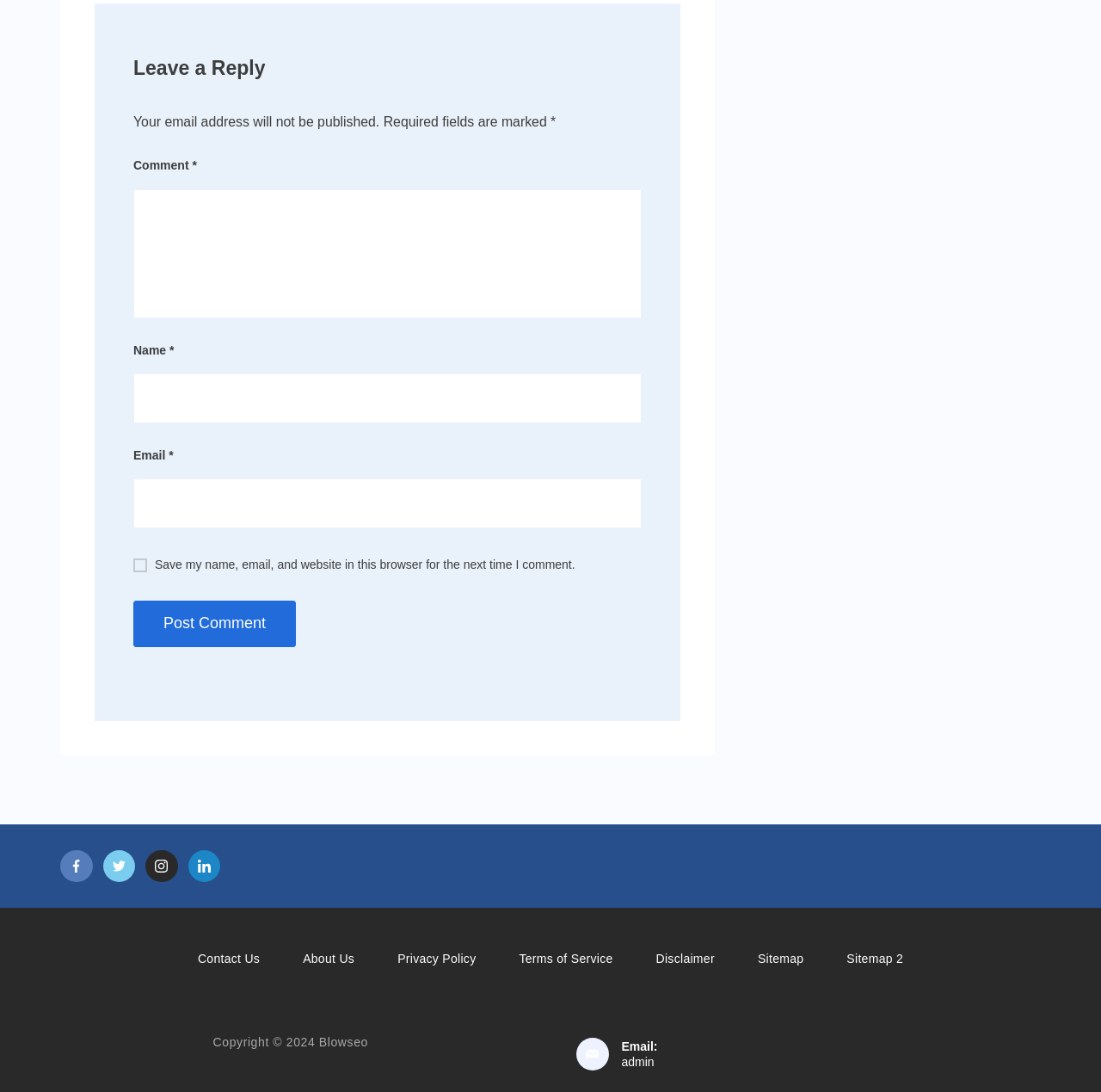Use a single word or phrase to answer the question: What is the copyright year of the webpage?

2024